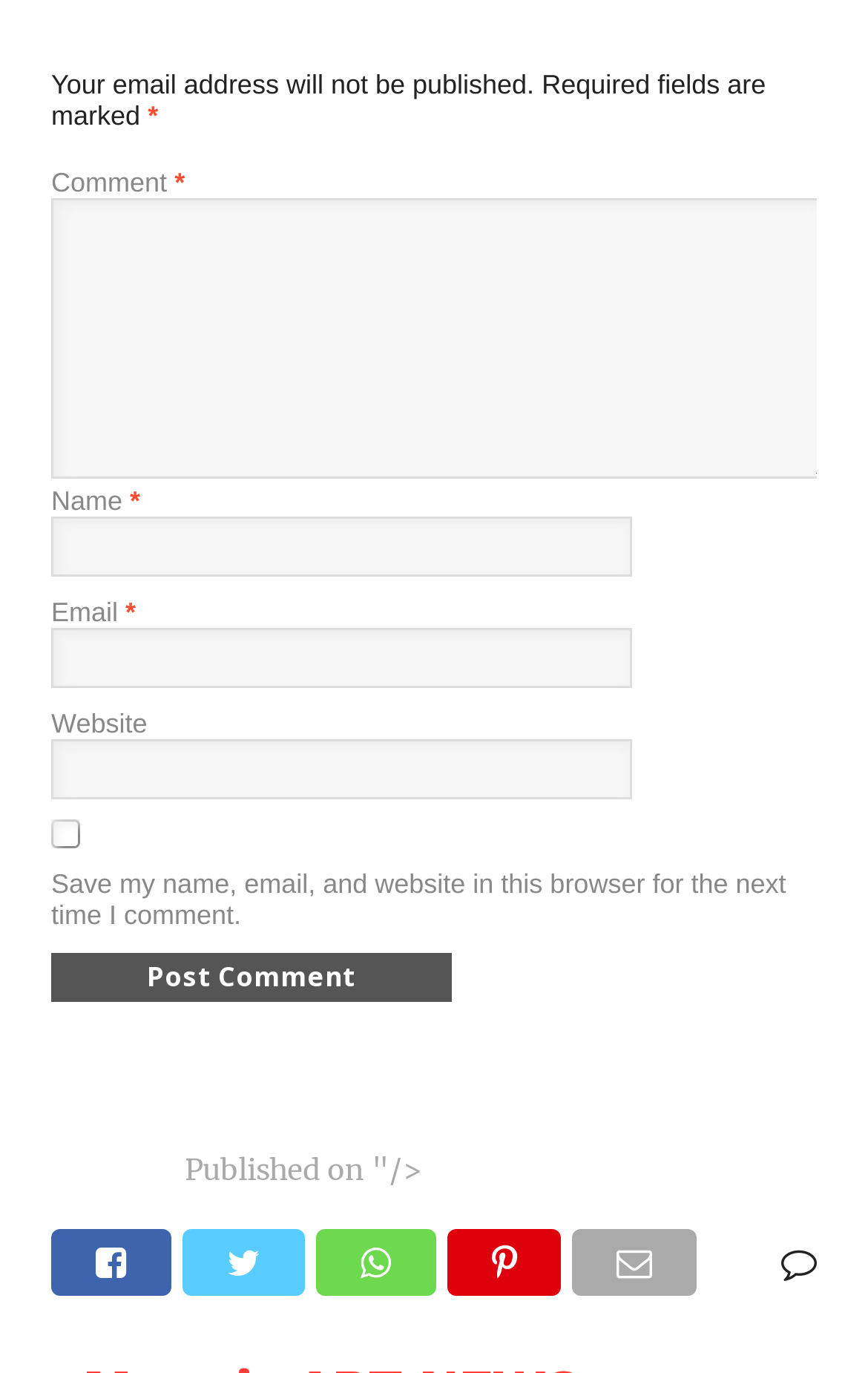What is the label of the first text box?
Refer to the image and give a detailed answer to the query.

The first text box is labeled as 'Comment' which is indicated by the StaticText element with the text 'Comment' and the textbox element with the description 'Comment *'.